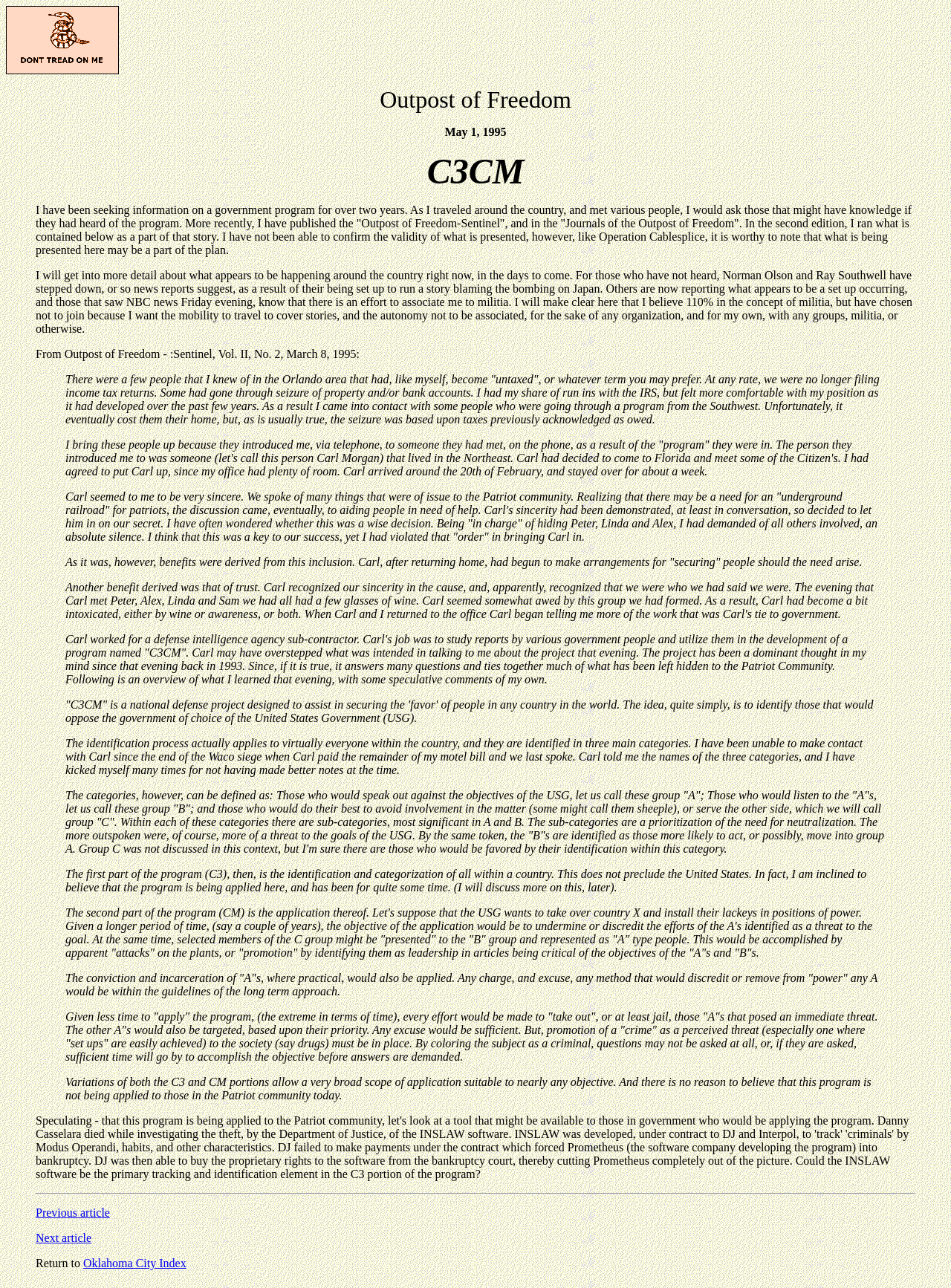Given the element description Oklahoma City Index, predict the bounding box coordinates for the UI element in the webpage screenshot. The format should be (top-left x, top-left y, bottom-right x, bottom-right y), and the values should be between 0 and 1.

[0.088, 0.976, 0.196, 0.986]